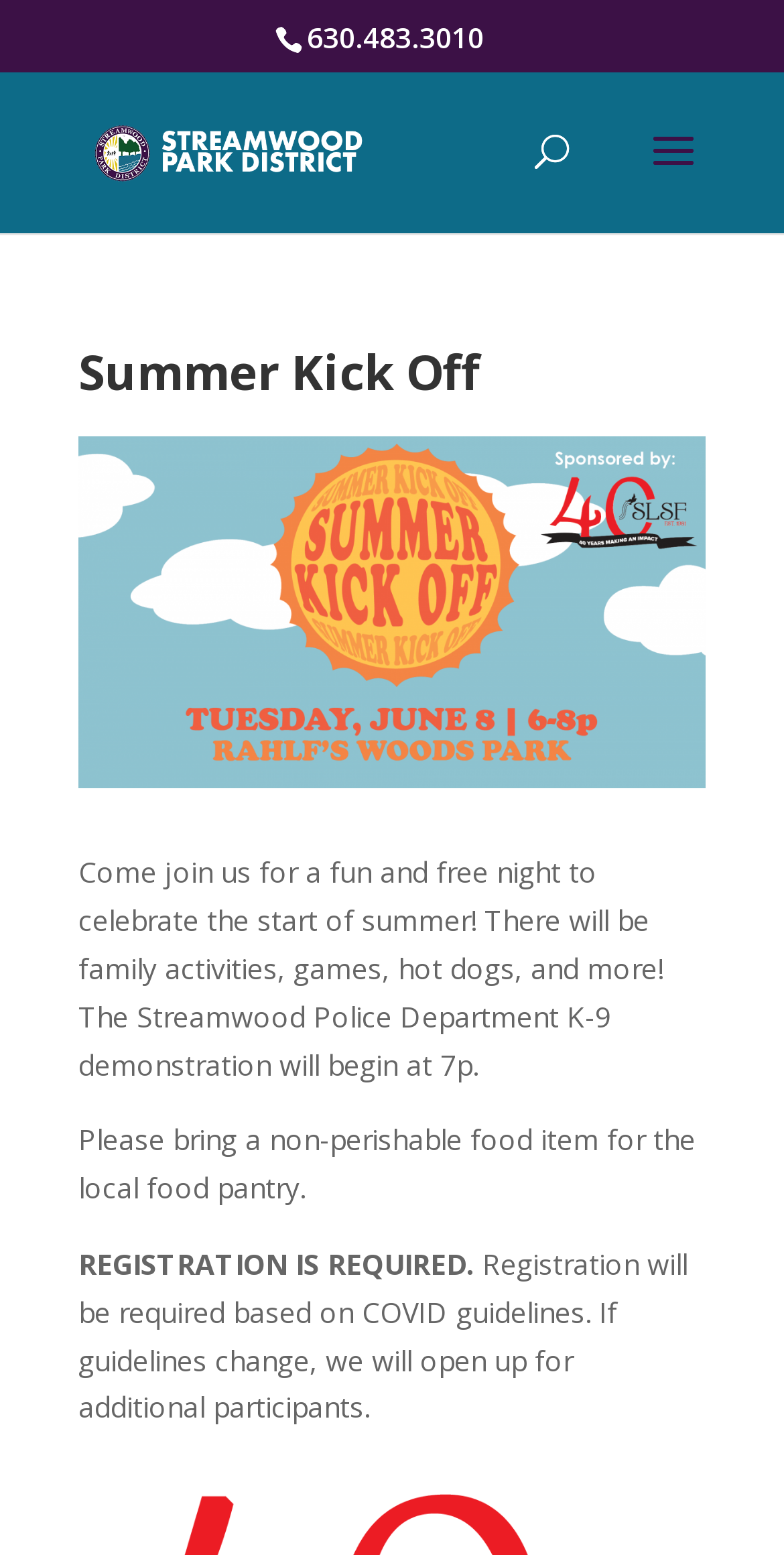Review the image closely and give a comprehensive answer to the question: What is being asked to bring to the Summer Kick Off event?

I found the request by looking at the static text element with the bounding box coordinates [0.1, 0.721, 0.887, 0.776] which contains the text 'Please bring a non-perishable food item for the local food pantry'.